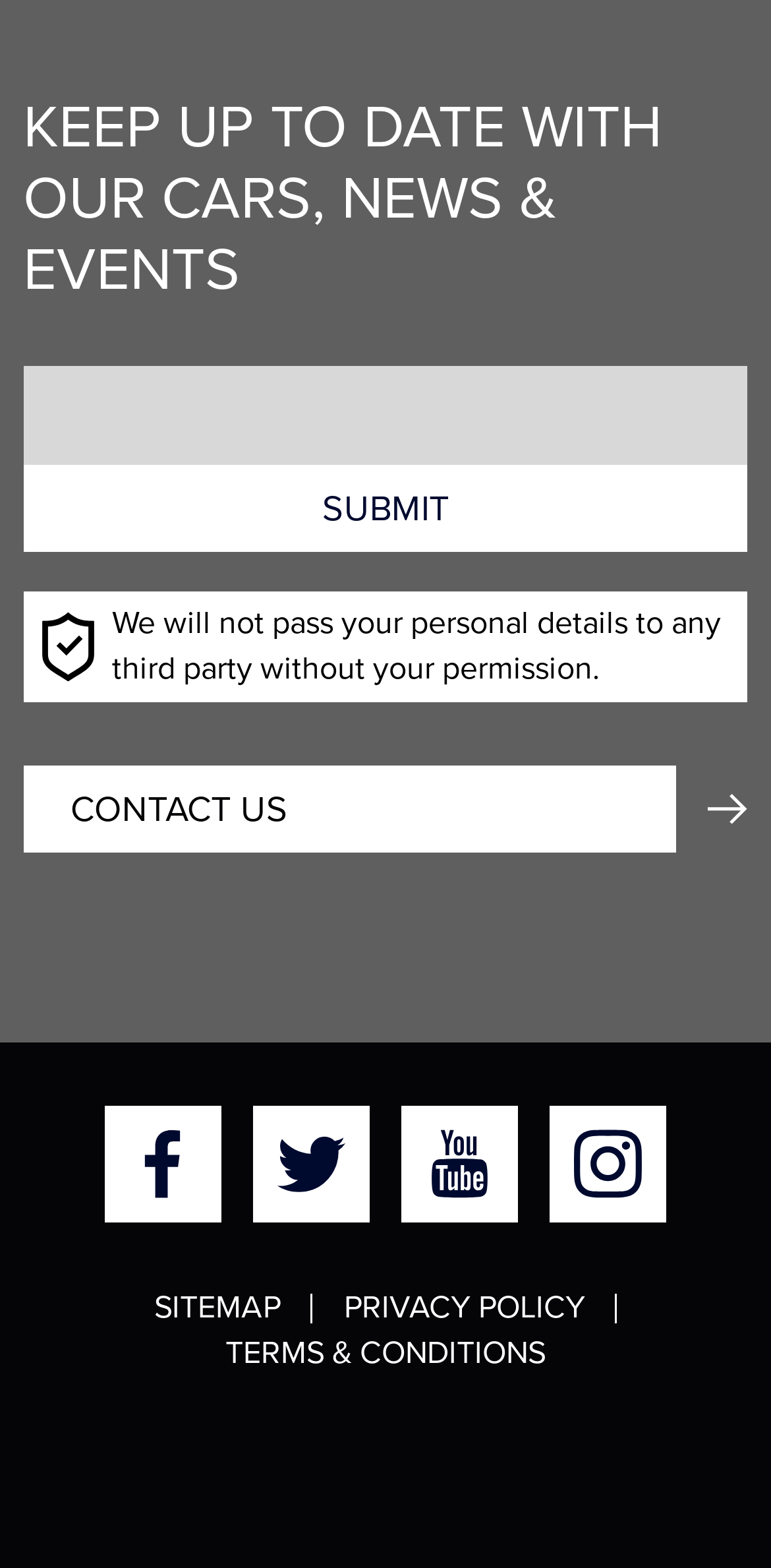From the screenshot, find the bounding box of the UI element matching this description: "Terms & Conditions". Supply the bounding box coordinates in the form [left, top, right, bottom], each a float between 0 and 1.

[0.292, 0.851, 0.708, 0.876]